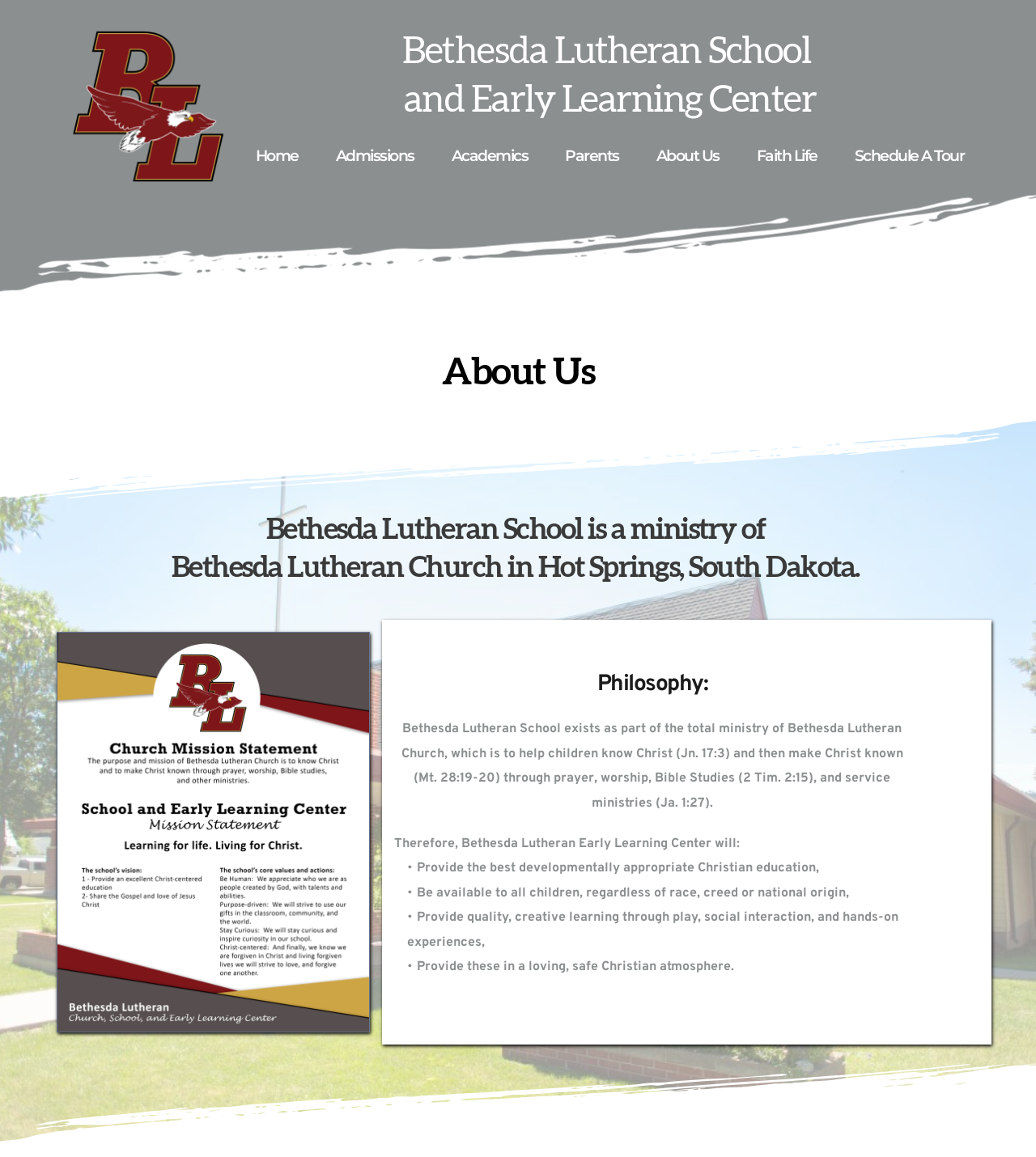Offer an in-depth caption of the entire webpage.

The webpage is about Bethesda Lutheran School and Early Learning Center's "About Us" page. At the top, there is a large heading that spans almost the entire width of the page, divided into two parts: "Bethesda Lutheran School" and "and Early Learning Center". 

Below the heading, there is a row of links, including "Home", "Admissions", "Academics Menu Toggle", "Parents Menu Toggle", "About Us Menu Toggle", "Faith Life", and "Schedule A Tour", which are evenly spaced and aligned horizontally.

Further down, there is another heading that says "About Us", followed by a series of headings that describe the school's ministry and purpose. These headings are stacked vertically and take up about half of the page's width.

To the right of the headings, there is a large block of text that describes the school's philosophy, which is divided into several paragraphs. The text is aligned to the left and takes up about two-thirds of the page's width.

The philosophy section is divided into several points, including providing developmentally appropriate Christian education, being available to all children, providing quality learning experiences, and providing a loving and safe Christian atmosphere. Each point is a separate paragraph and is aligned to the left.

There is also an empty link with no text, which is located below the philosophy section and takes up about a quarter of the page's width.